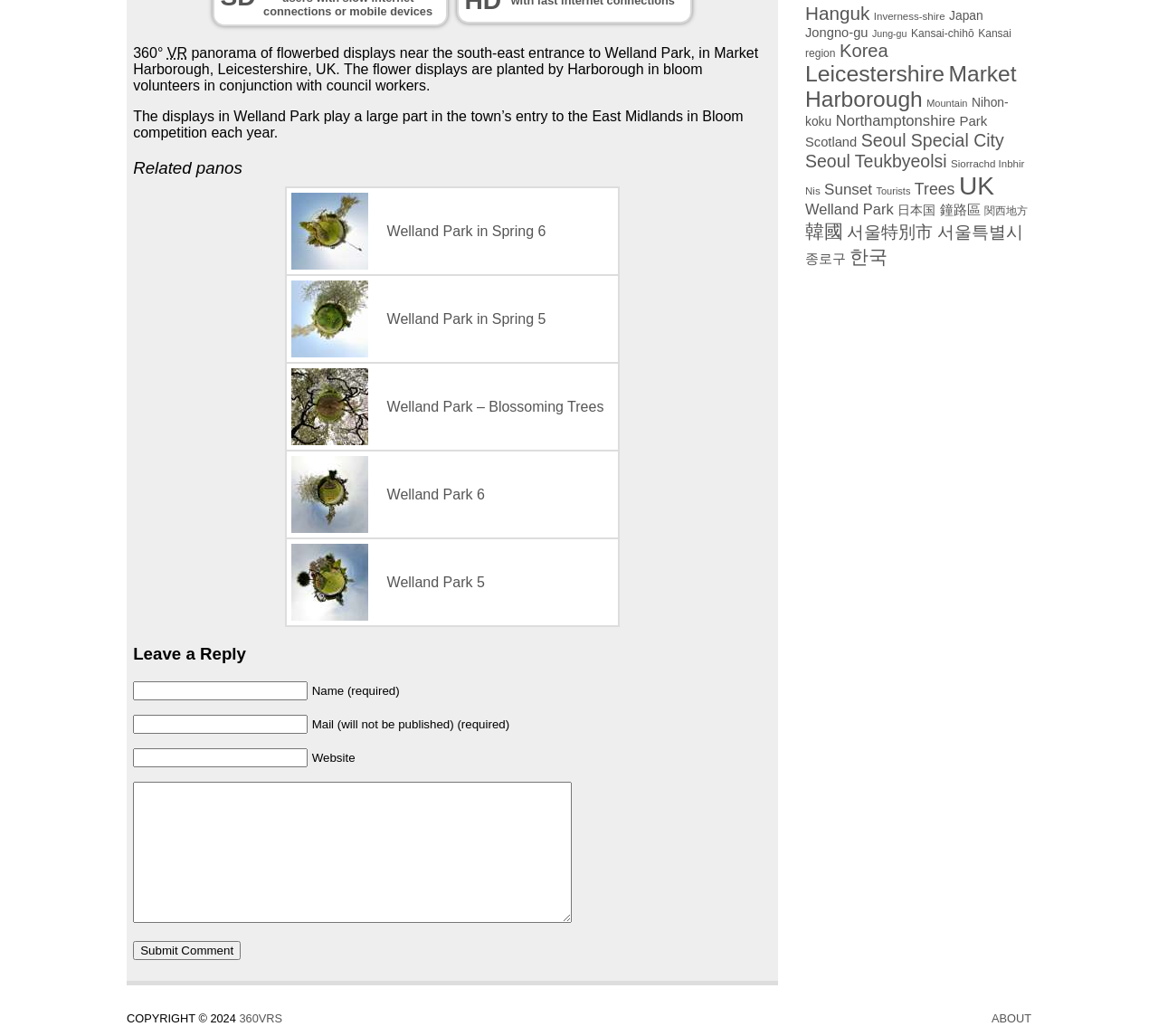Identify and provide the bounding box coordinates of the UI element described: "Welland Park 5". The coordinates should be formatted as [left, top, right, bottom], with each number being a float between 0 and 1.

[0.322, 0.52, 0.535, 0.604]